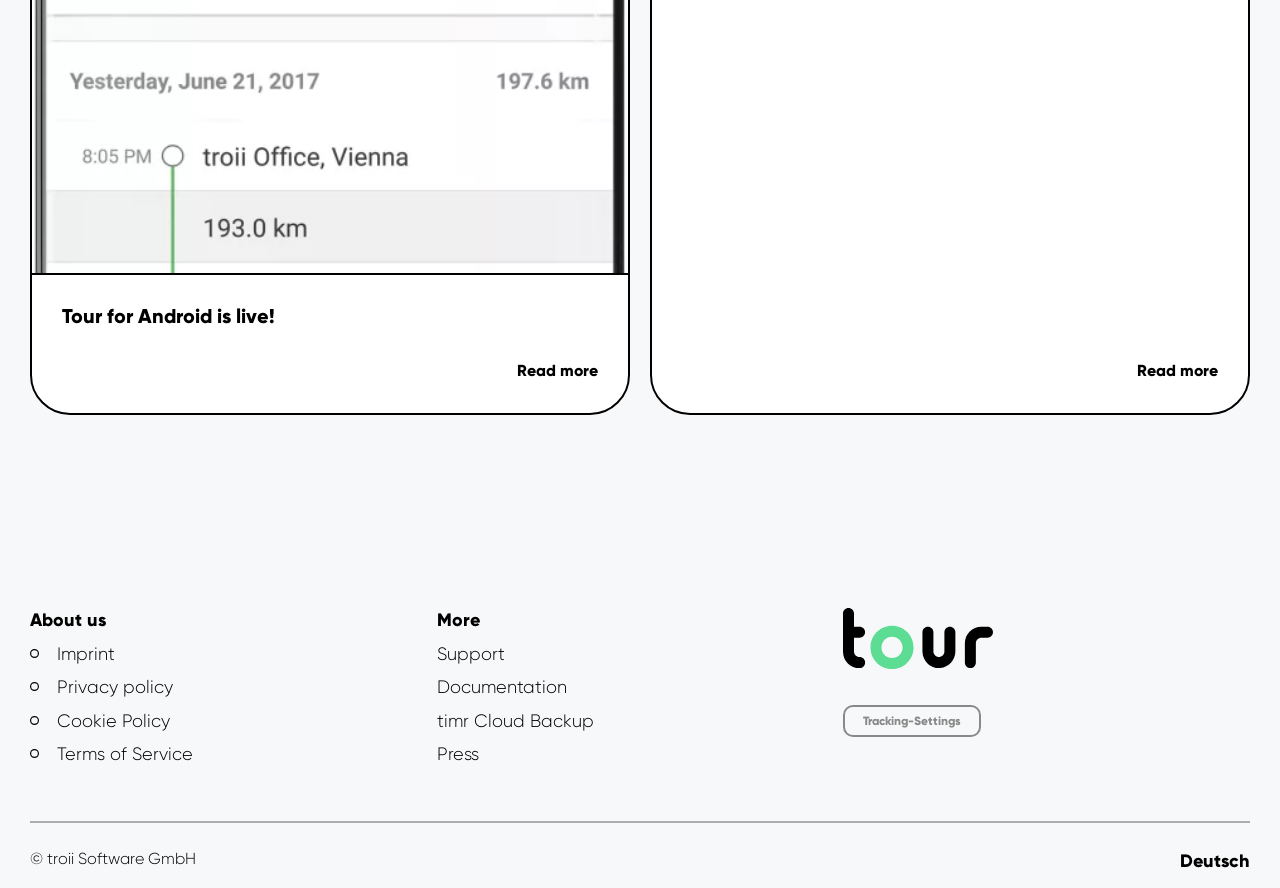What is the last link in the 'More' section?
Based on the image, please offer an in-depth response to the question.

The 'More' section is located in the middle of the webpage, and it contains several links. The last link in this section is 'Press'.